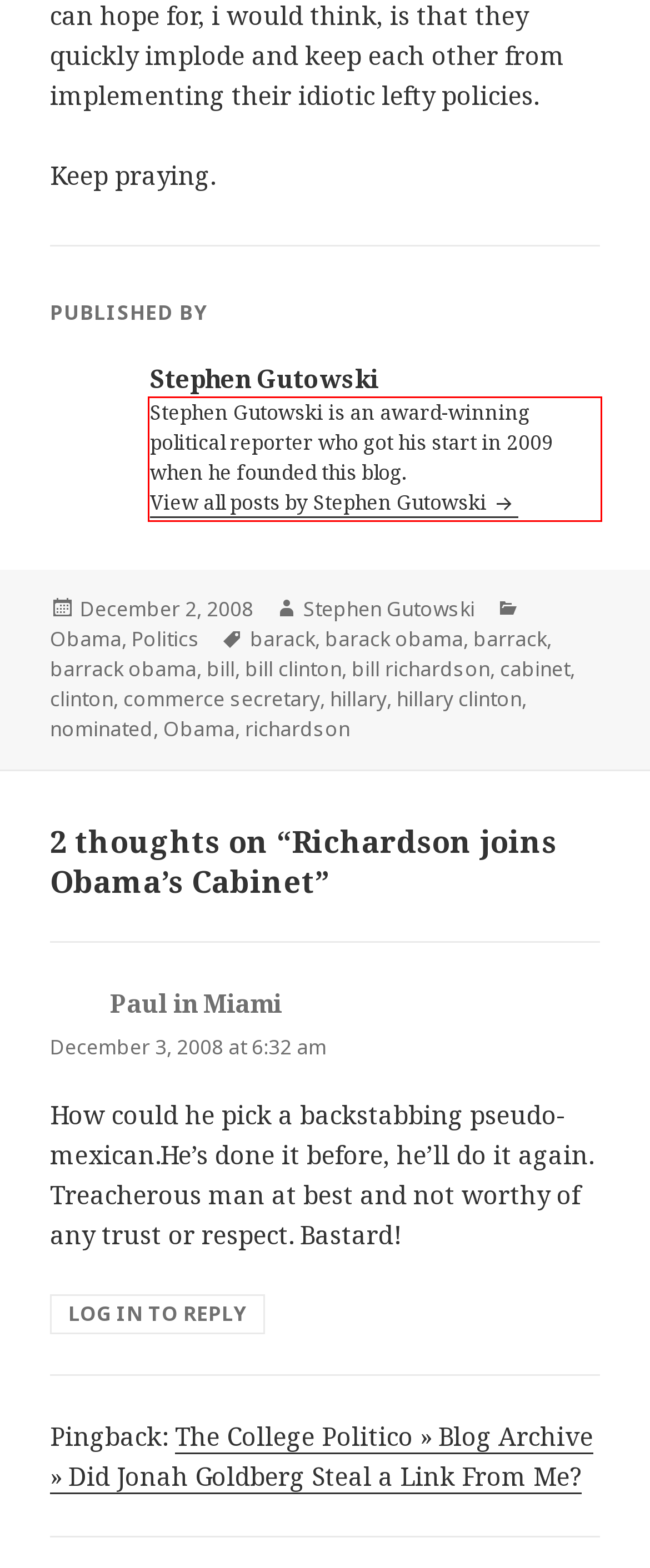Using the provided webpage screenshot, identify and read the text within the red rectangle bounding box.

Stephen Gutowski is an award-winning political reporter who got his start in 2009 when he founded this blog. View all posts by Stephen Gutowski